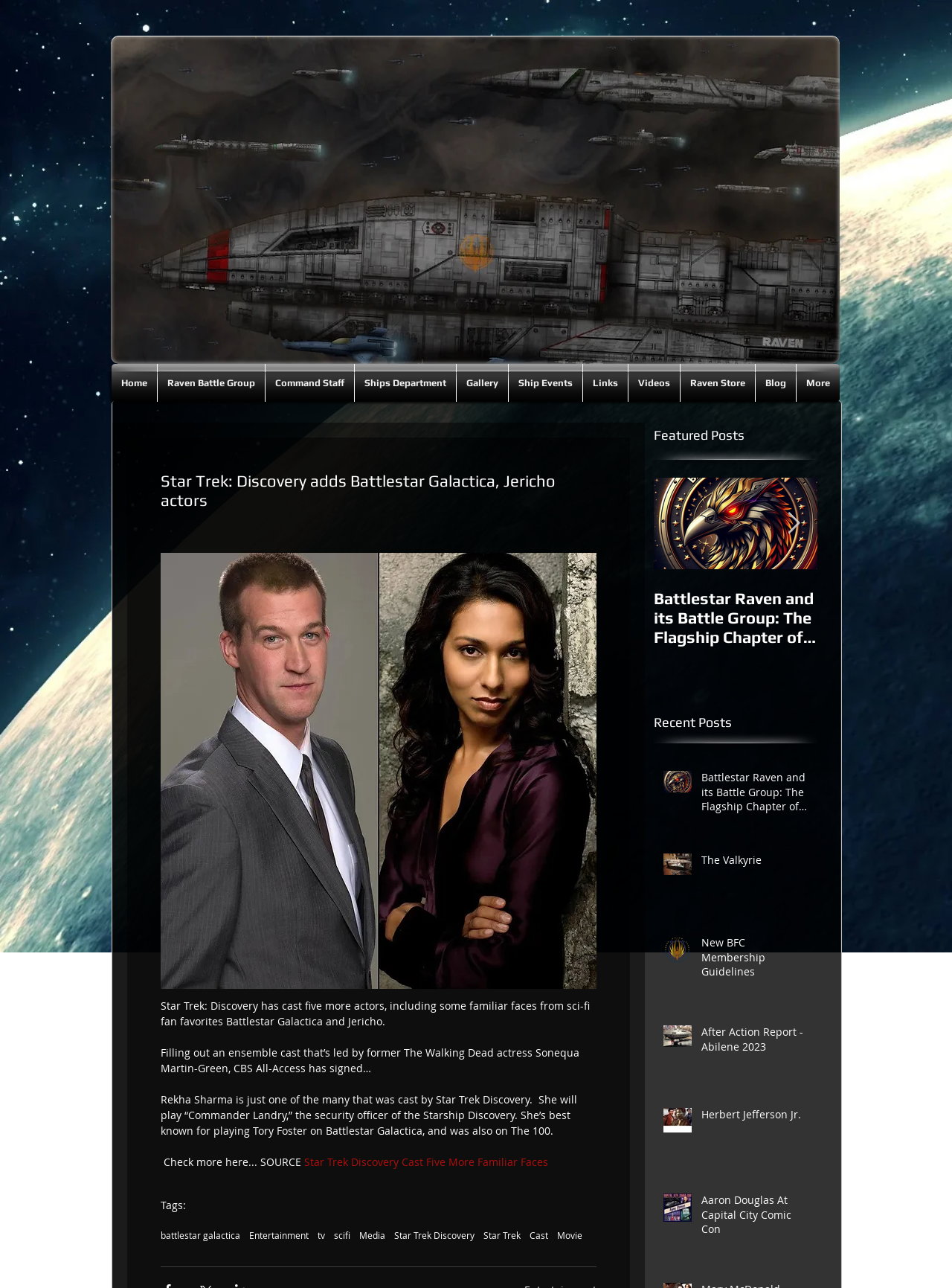Determine the bounding box coordinates of the clickable region to follow the instruction: "Check the tags".

[0.159, 0.948, 0.612, 0.966]